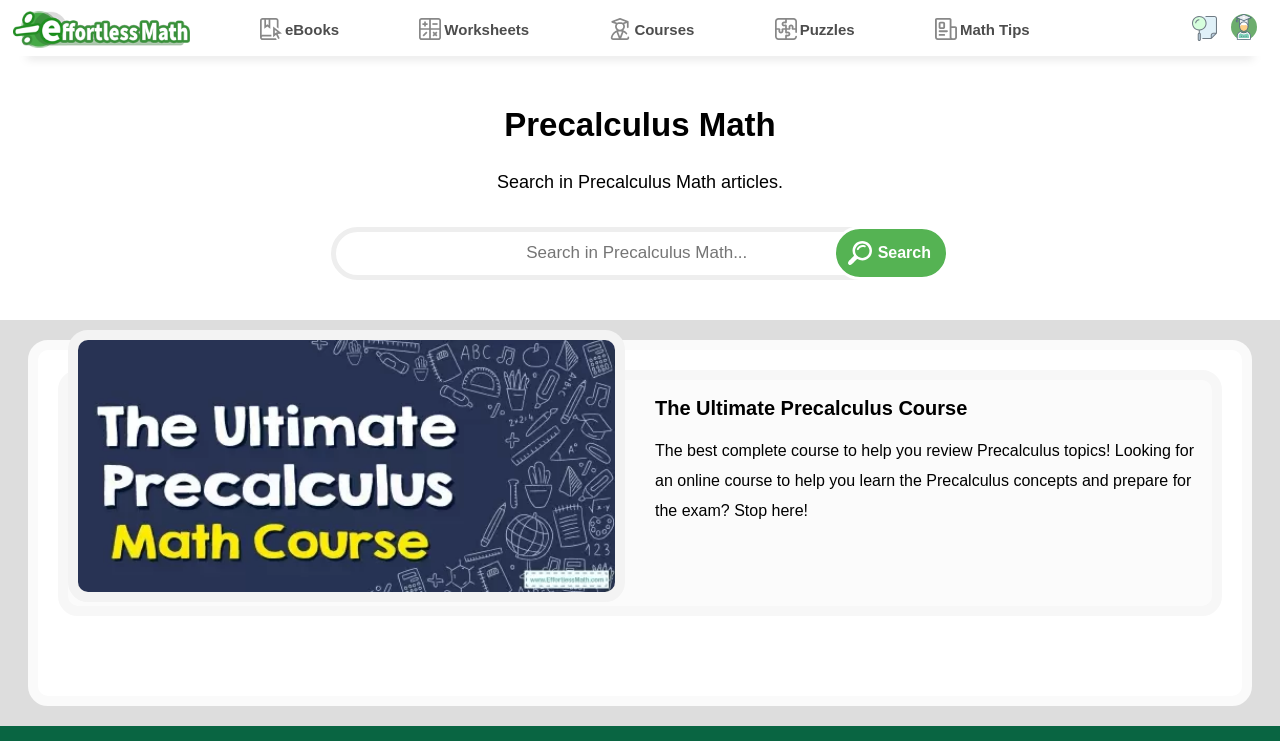Identify the bounding box coordinates of the clickable region required to complete the instruction: "View The Ultimate Precalculus Course". The coordinates should be given as four float numbers within the range of 0 and 1, i.e., [left, top, right, bottom].

[0.512, 0.535, 0.935, 0.566]